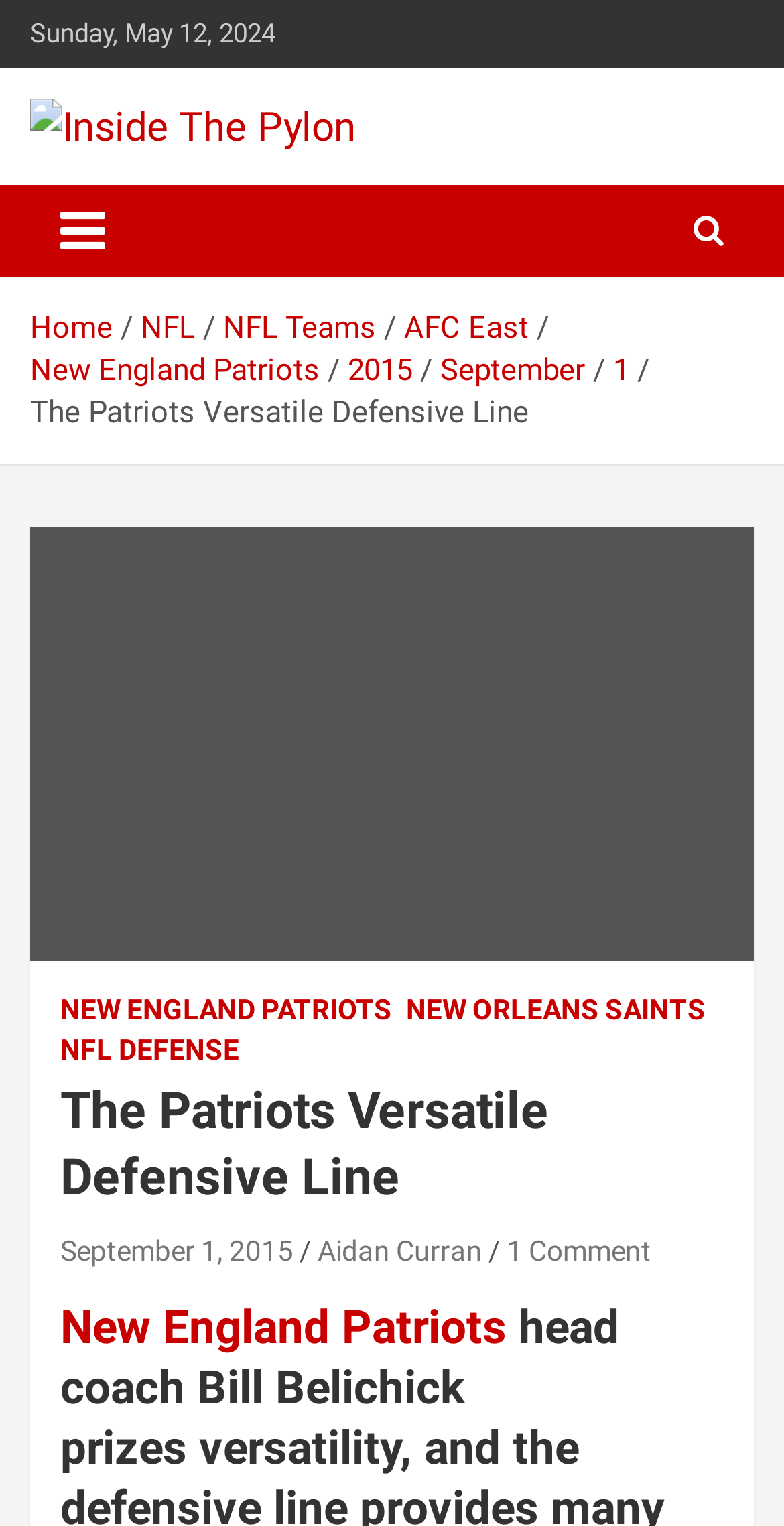Using the provided element description, identify the bounding box coordinates as (top-left x, top-left y, bottom-right x, bottom-right y). Ensure all values are between 0 and 1. Description: parent_node: Inside The Pylon

[0.038, 0.067, 0.454, 0.099]